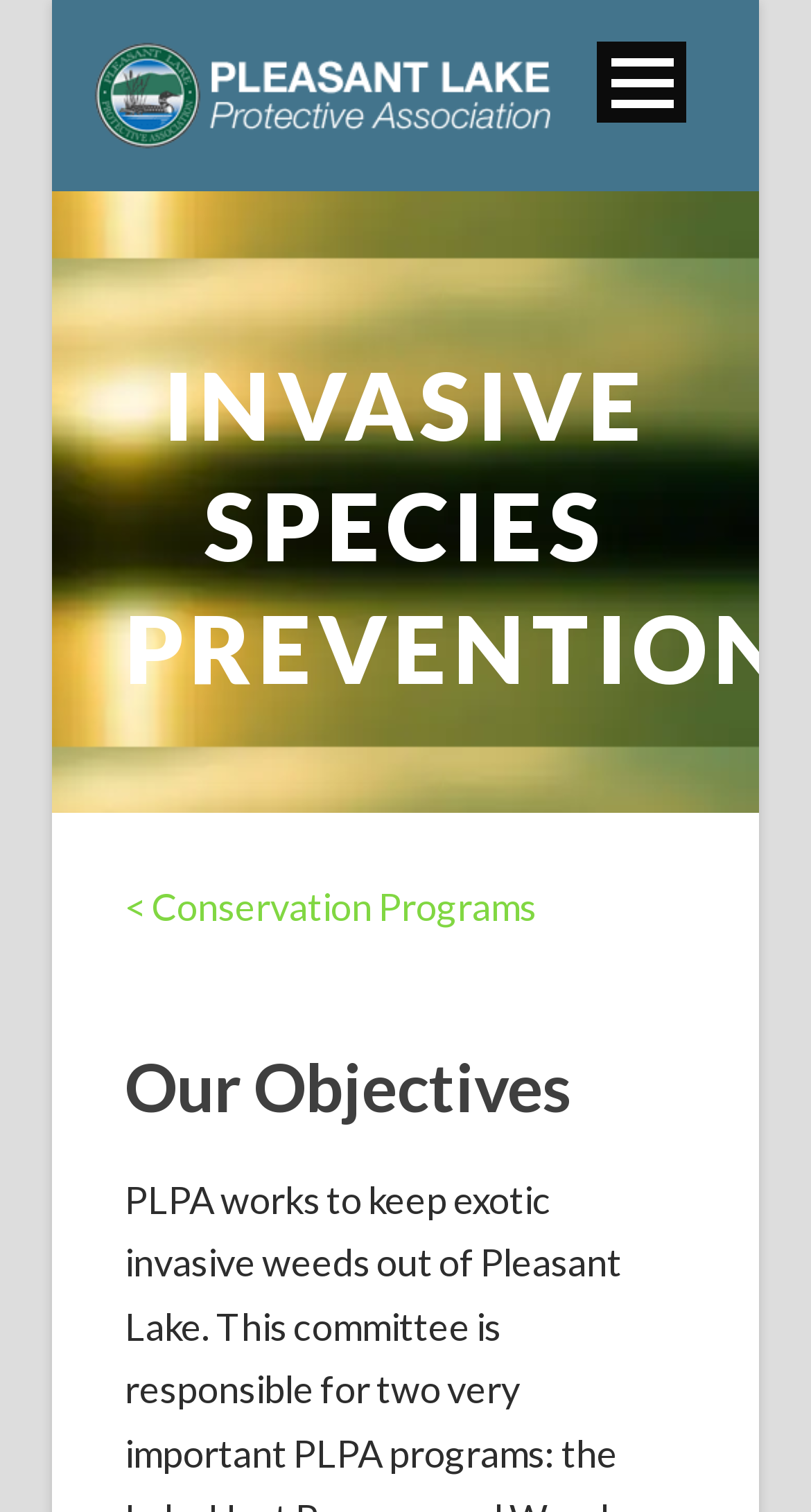What is the objective of the organization?
Using the image, provide a concise answer in one word or a short phrase.

Invasive Species Prevention